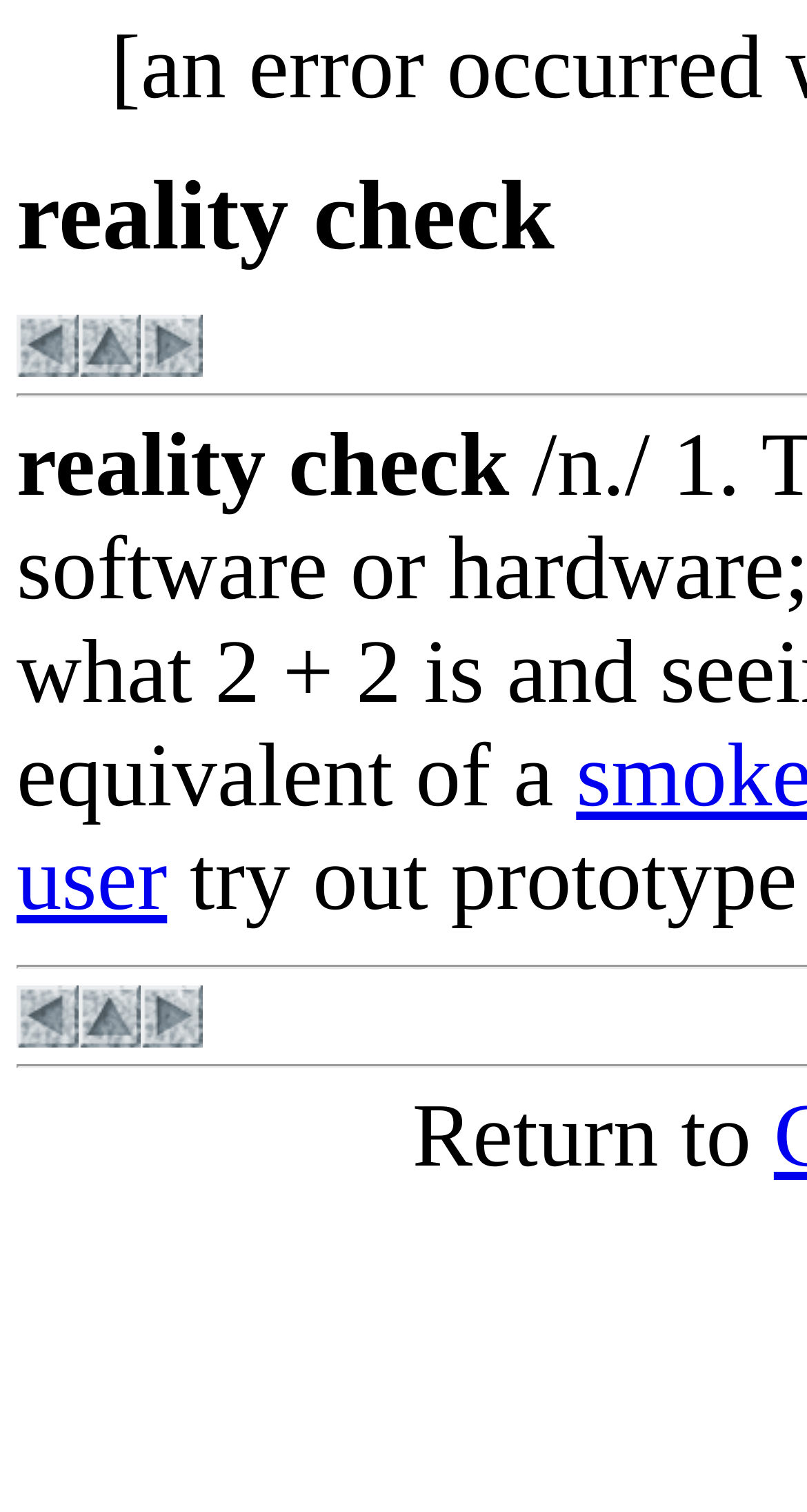How many navigation links are there on the webpage? Analyze the screenshot and reply with just one word or a short phrase.

6